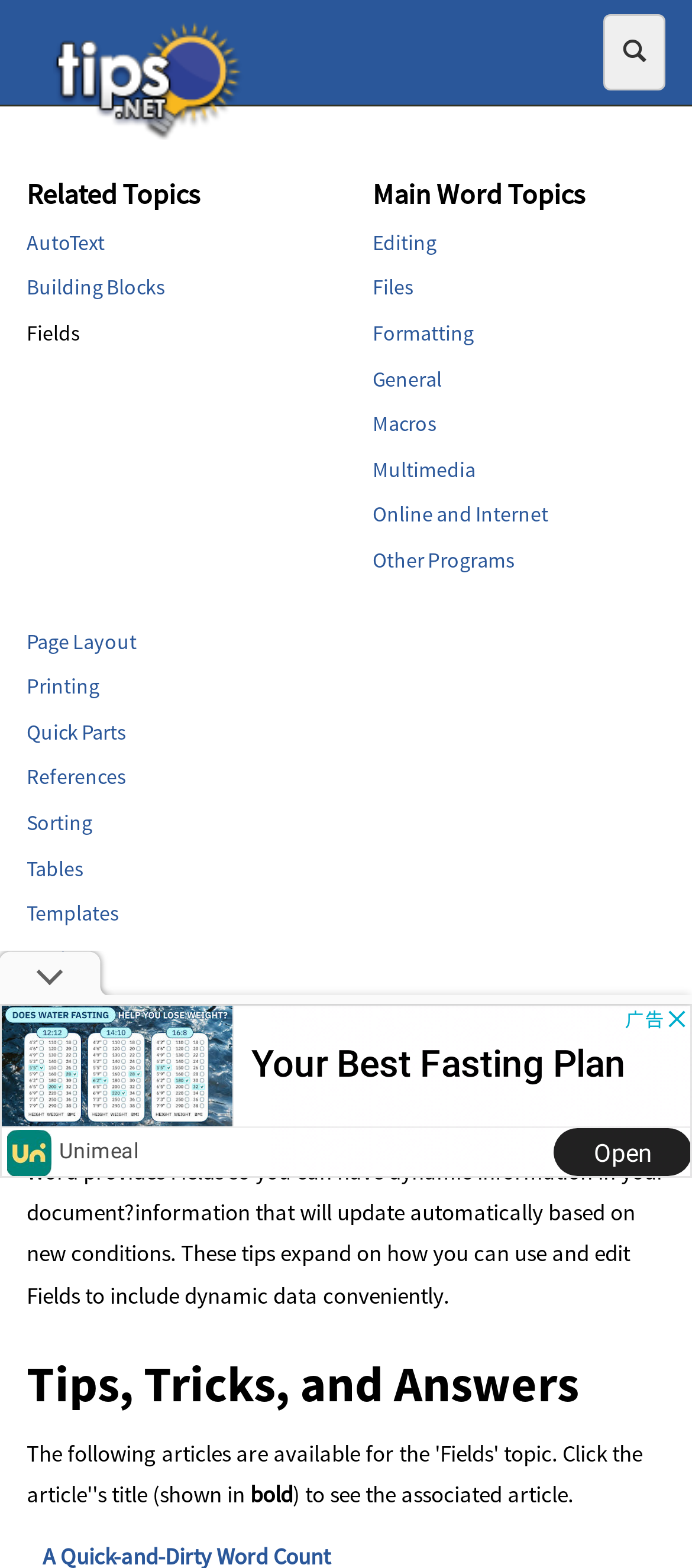What is the purpose of Fields in Microsoft Word?
Provide a short answer using one word or a brief phrase based on the image.

Dynamic information